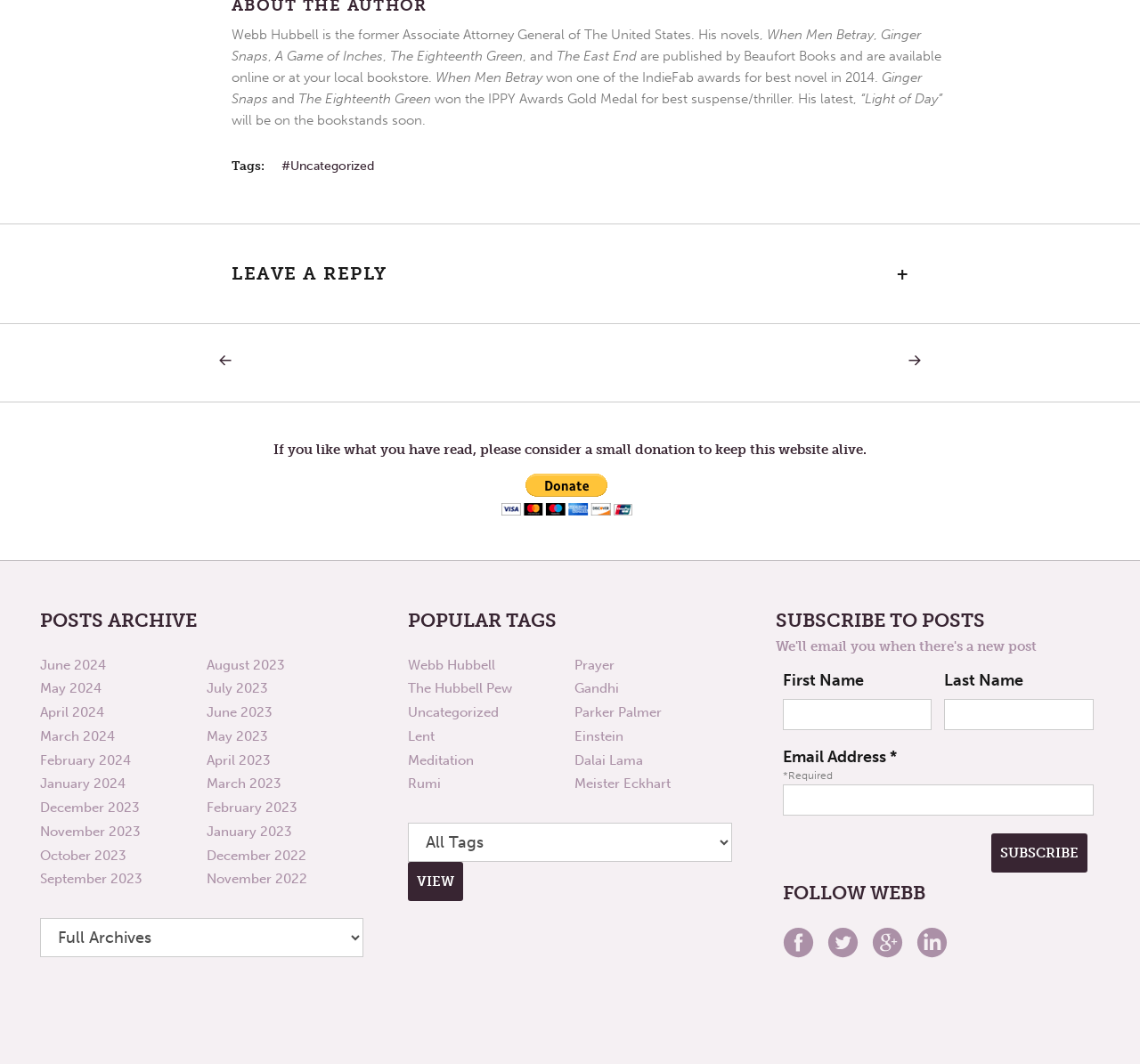Locate the coordinates of the bounding box for the clickable region that fulfills this instruction: "Click the 'June 2024' link".

[0.035, 0.617, 0.093, 0.632]